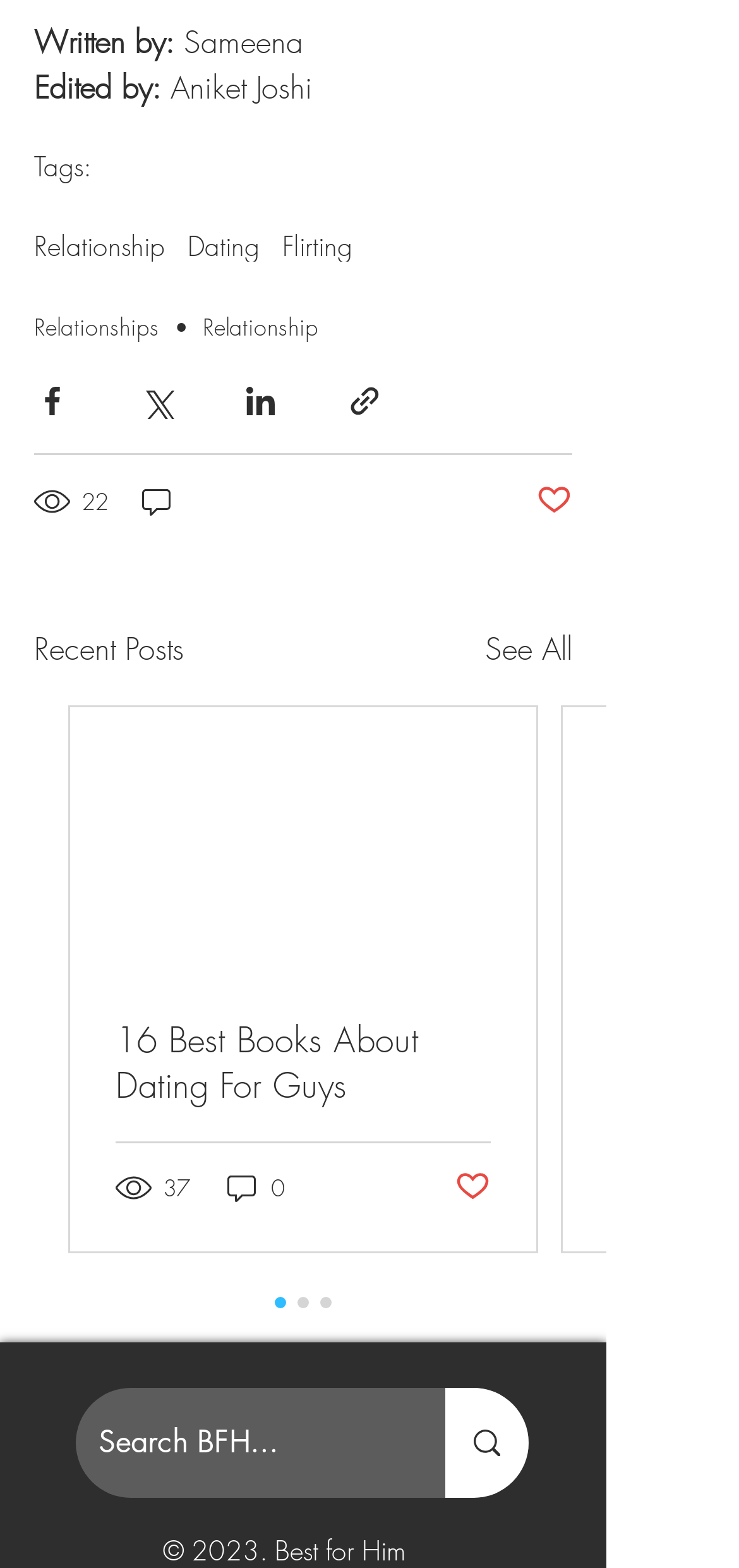Find the bounding box coordinates for the element that must be clicked to complete the instruction: "Share the post via Facebook". The coordinates should be four float numbers between 0 and 1, indicated as [left, top, right, bottom].

[0.046, 0.245, 0.095, 0.268]